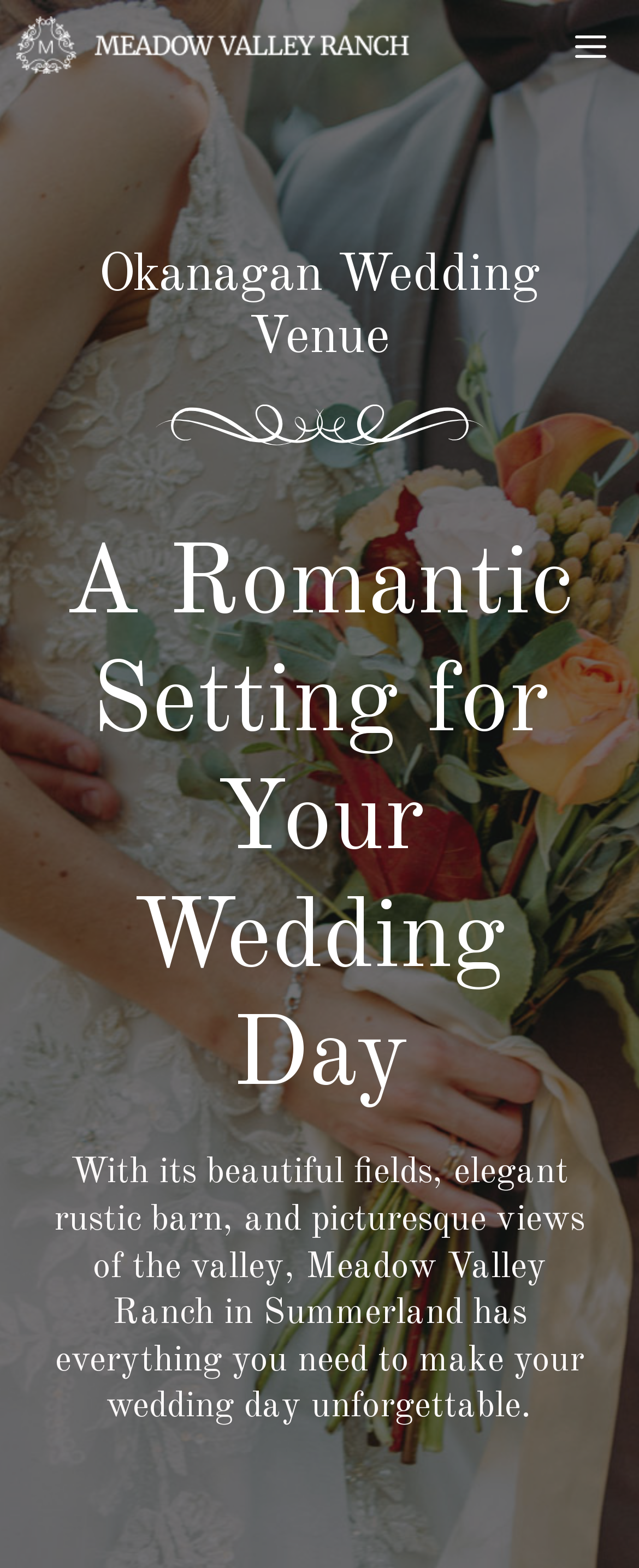Respond to the question below with a single word or phrase:
What is the scenery like at Meadow Valley Ranch?

Picturesque views of the valley